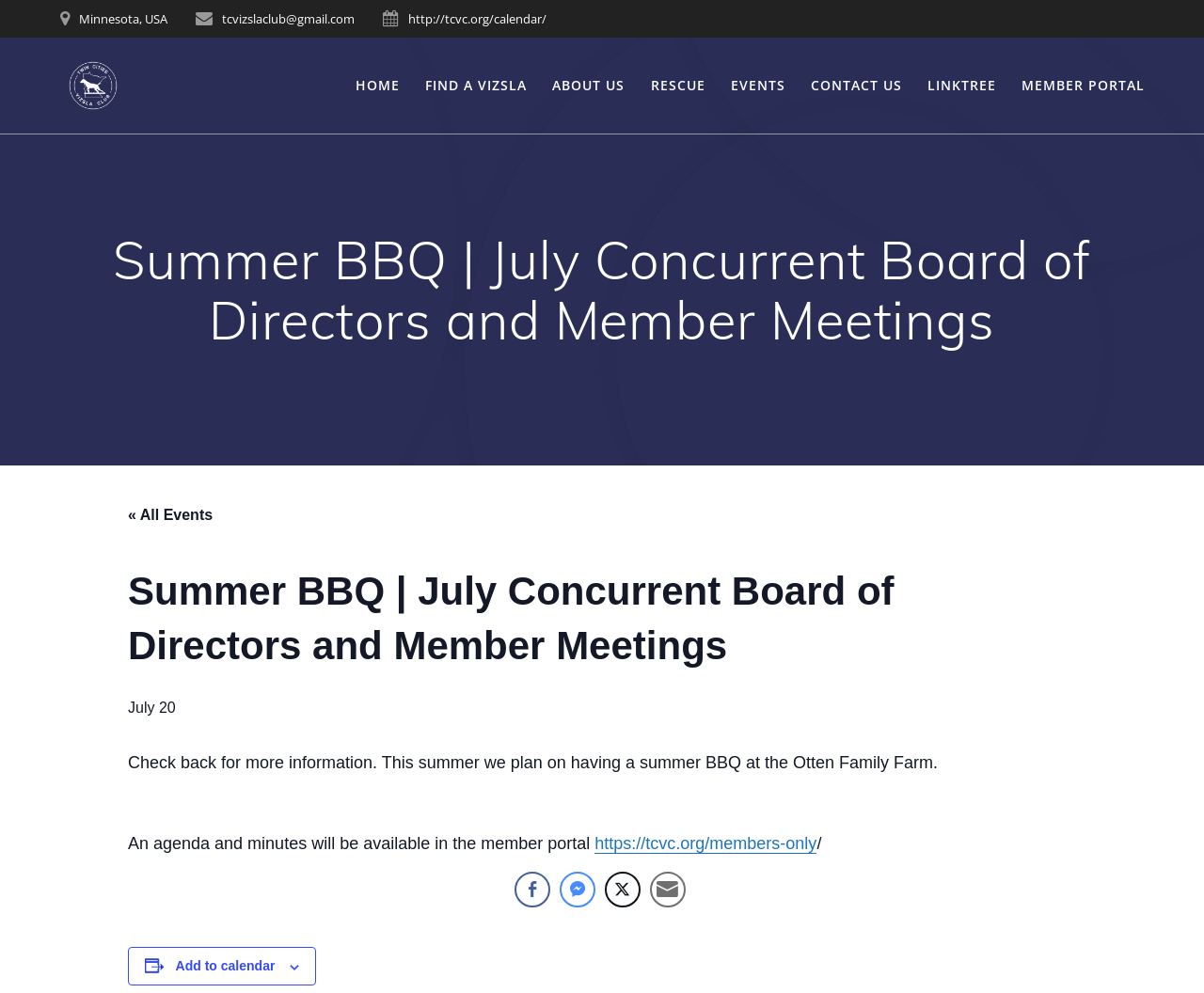Identify the bounding box coordinates of the section that should be clicked to achieve the task described: "Visit the 'MEMBER PORTAL'".

[0.849, 0.076, 0.951, 0.097]